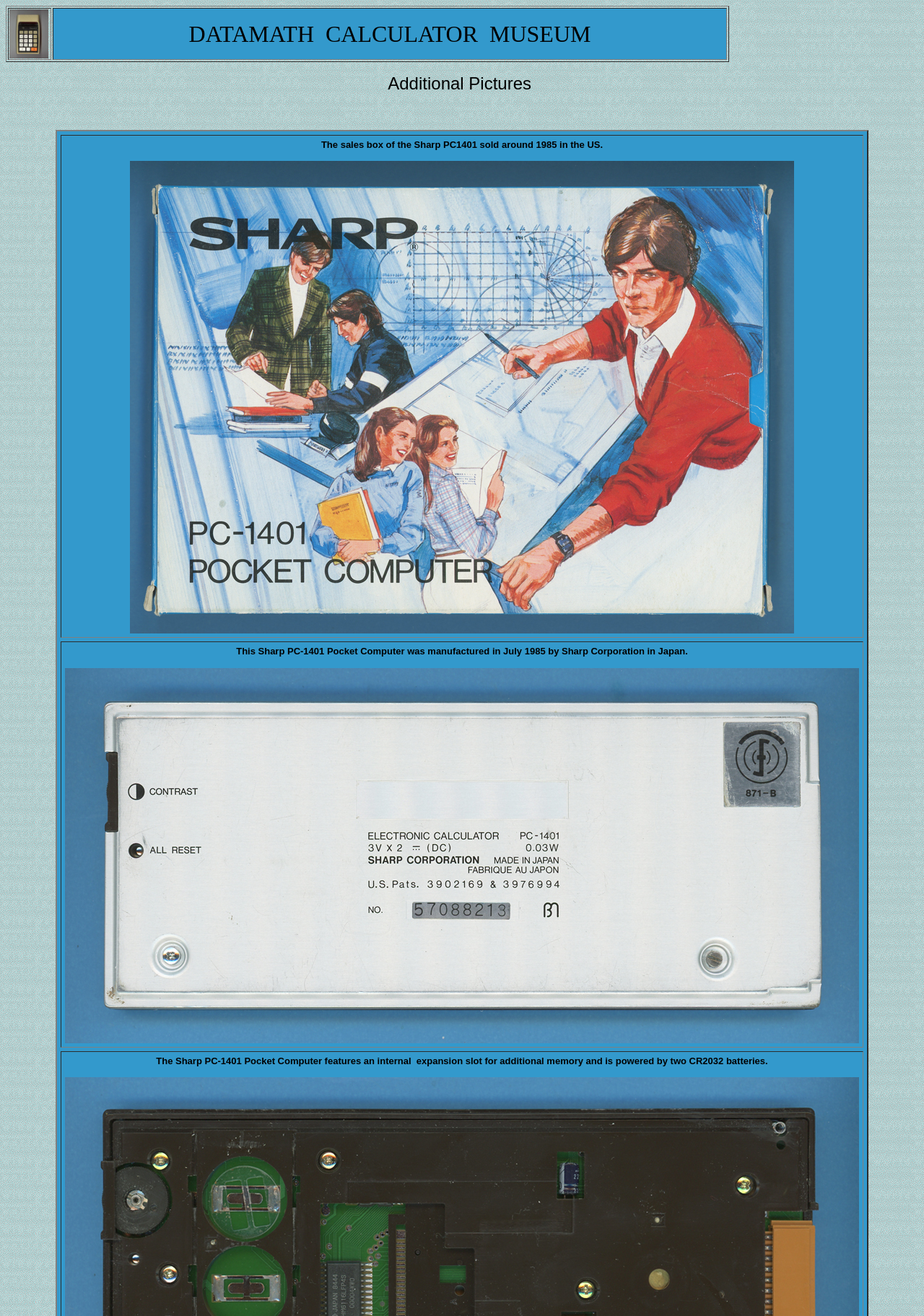How many rows are in the table?
Give a one-word or short phrase answer based on the image.

2